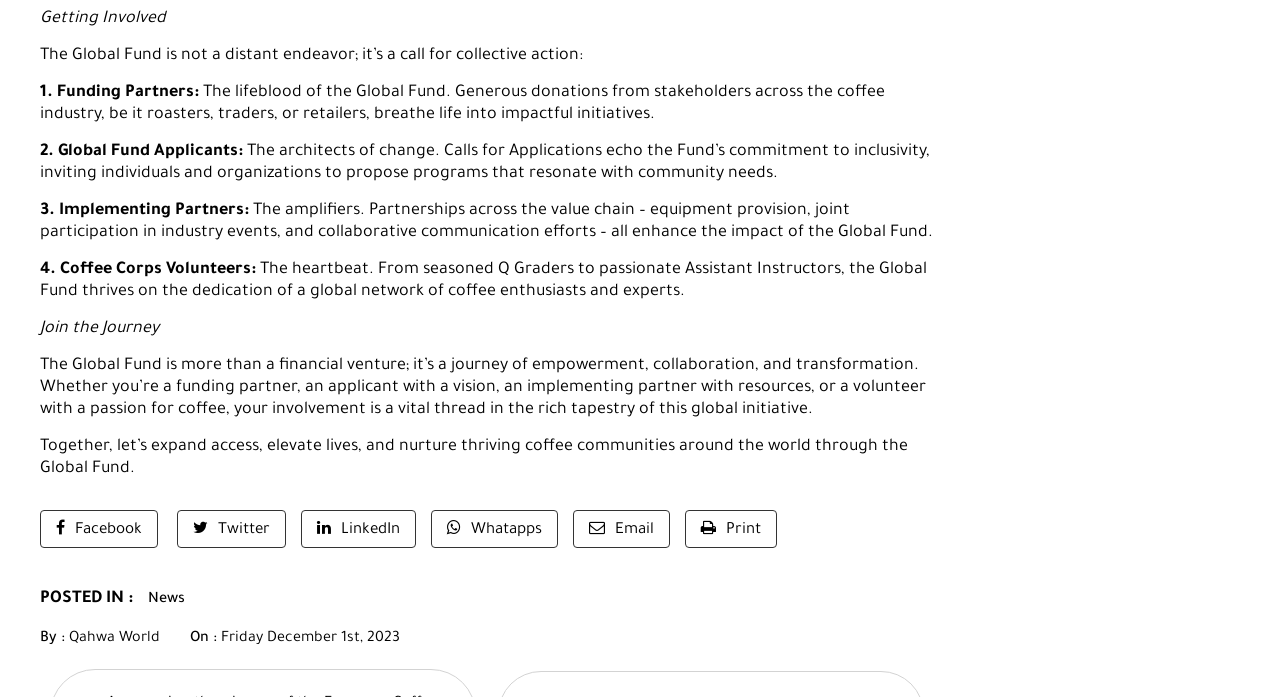What is the purpose of the Global Fund?
Based on the screenshot, give a detailed explanation to answer the question.

According to the webpage, the Global Fund is 'more than a financial venture; it’s a journey of empowerment, collaboration, and transformation.' This suggests that the purpose of the Global Fund is to bring about positive change and improvement in the lives of people involved in the coffee industry.